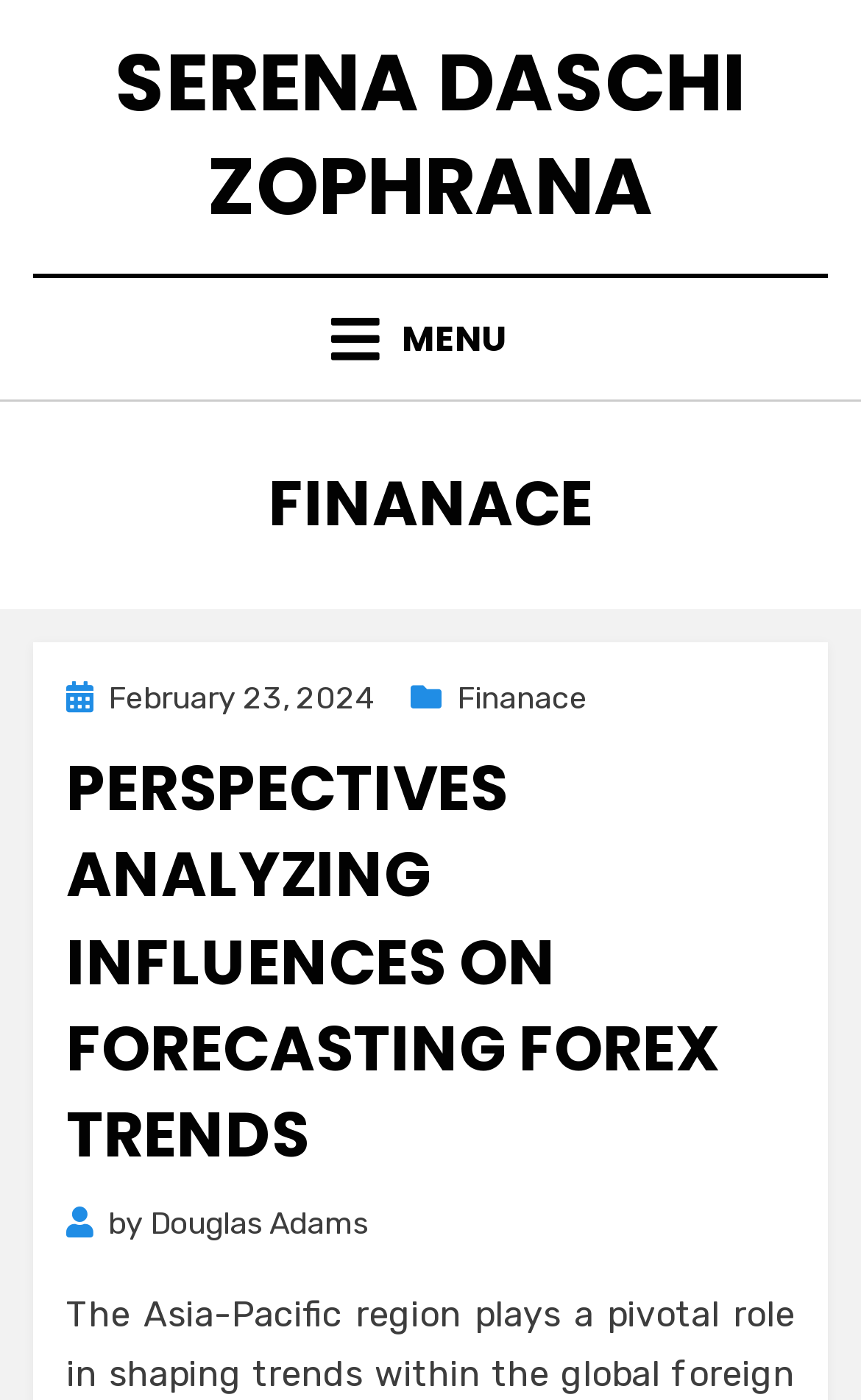What is the date of the article?
Deliver a detailed and extensive answer to the question.

The date of the article can be found by looking at the link ' February 23, 2024' which is located next to the 'Posted on' text, indicating that it is the date of the article.